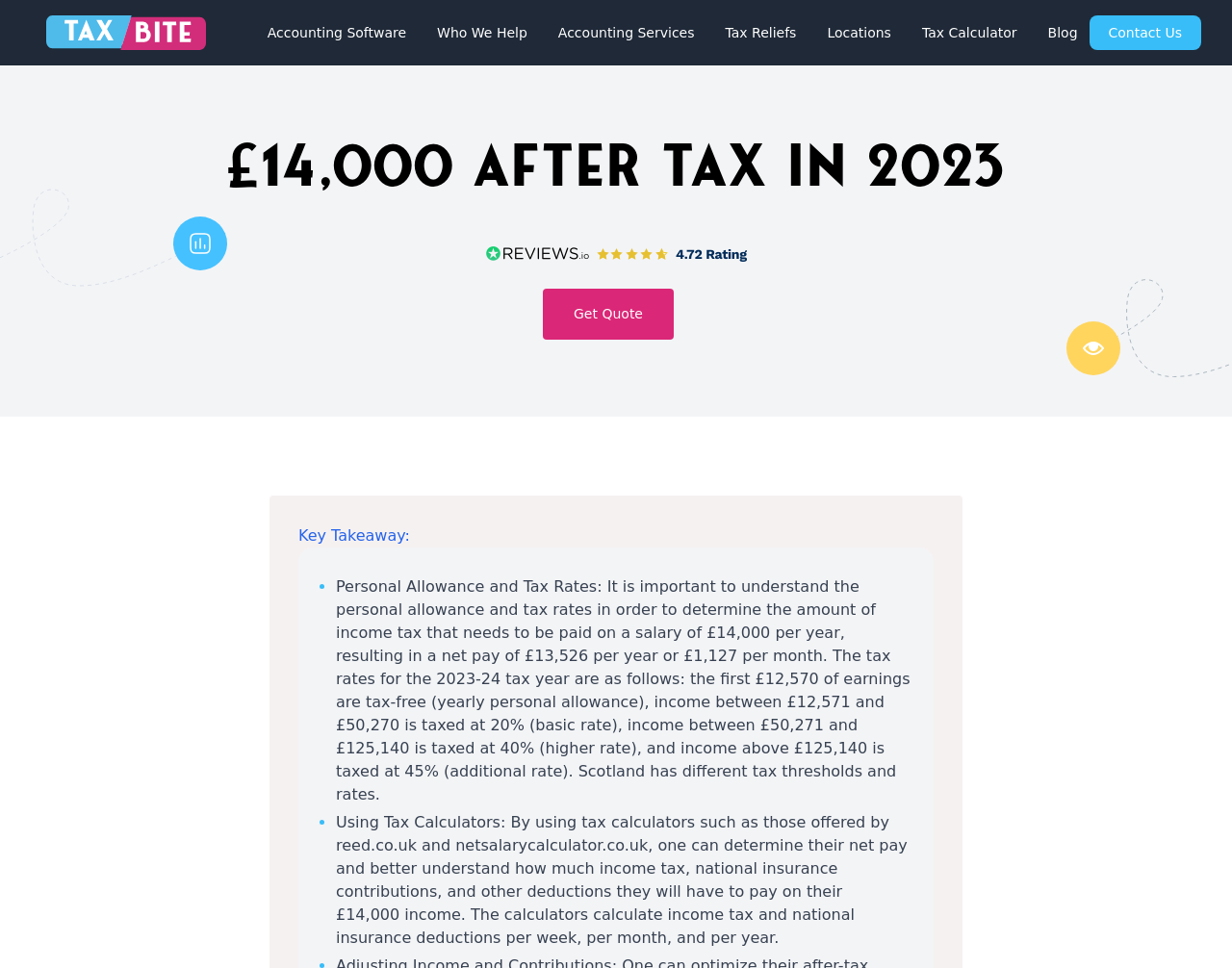Please identify the primary heading of the webpage and give its text content.

£14,000 After Tax In 2023